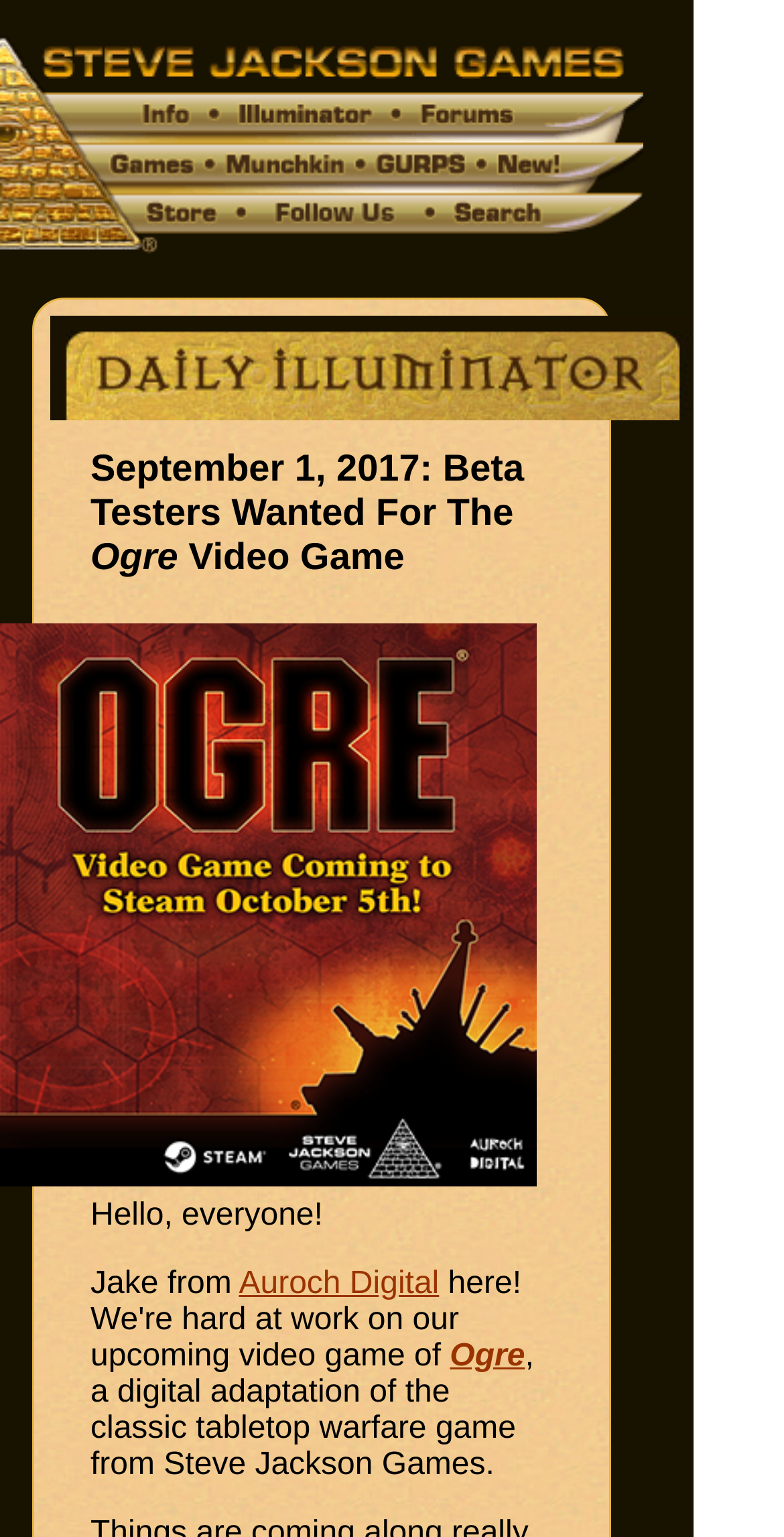Generate a thorough caption that explains the contents of the webpage.

The webpage is about a beta testing opportunity for a video game called "Ogre". At the top left of the page, there is an image related to Steve Jackson Games, which serves as a site navigation element. Next to it, there is another image, but it does not have a descriptive text. 

Below these images, there is a heading that reads "September 1, 2017: Beta Testers Wanted For The Ogre Video Game", which is centered at the top of the page. 

Further down, there is a paragraph of text that starts with "Hello, everyone!" and is followed by a sentence introducing Jake from Auroch Digital, a company involved in the game's development. The text then mentions Ogre, a digital adaptation of a classic tabletop warfare game from Steve Jackson Games. There are also two links, one to Auroch Digital and another to Ogre, which are positioned near the bottom of the page.